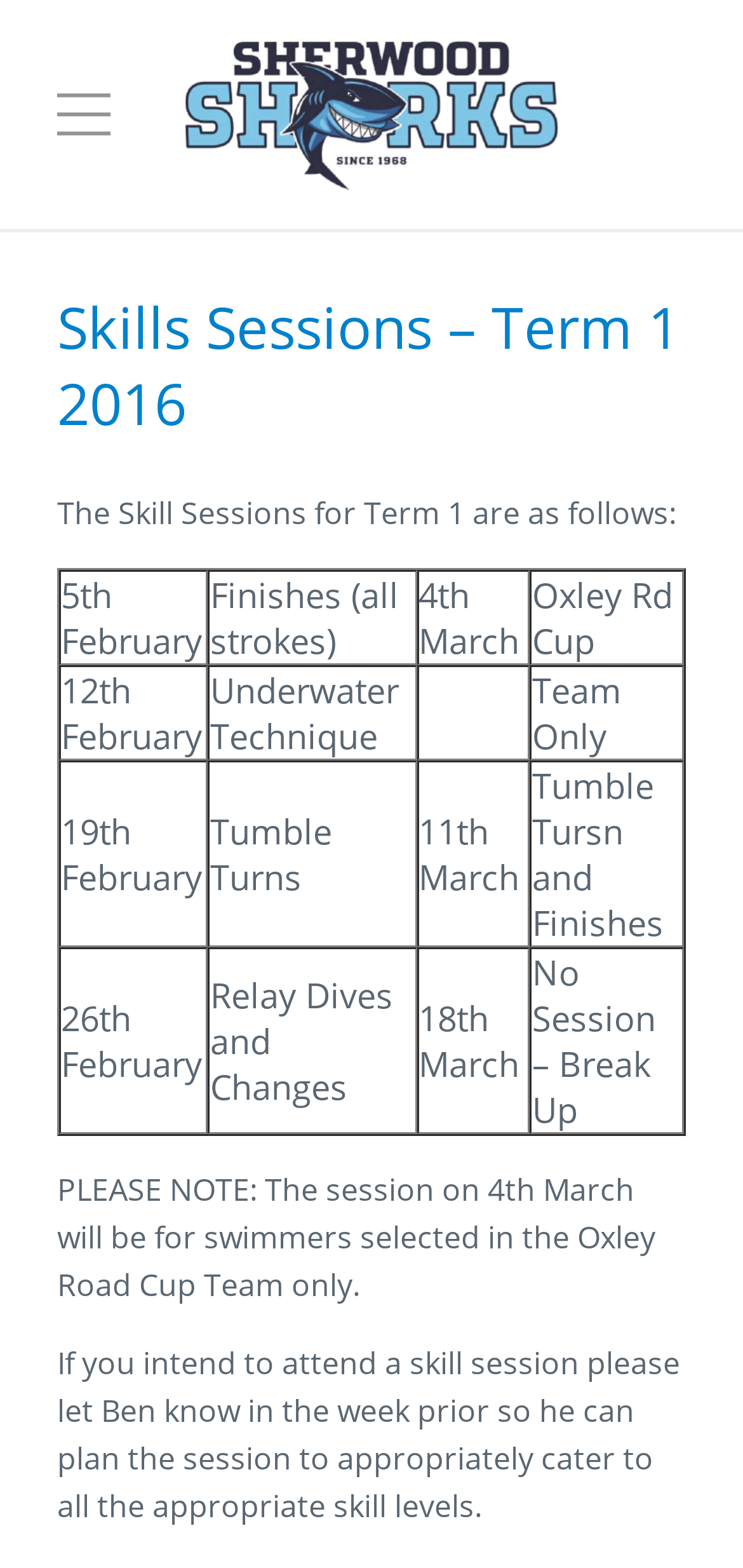Identify the bounding box of the UI element described as follows: "parent_node: Menu". Provide the coordinates as four float numbers in the range of 0 to 1 [left, top, right, bottom].

[0.077, 0.024, 0.923, 0.121]